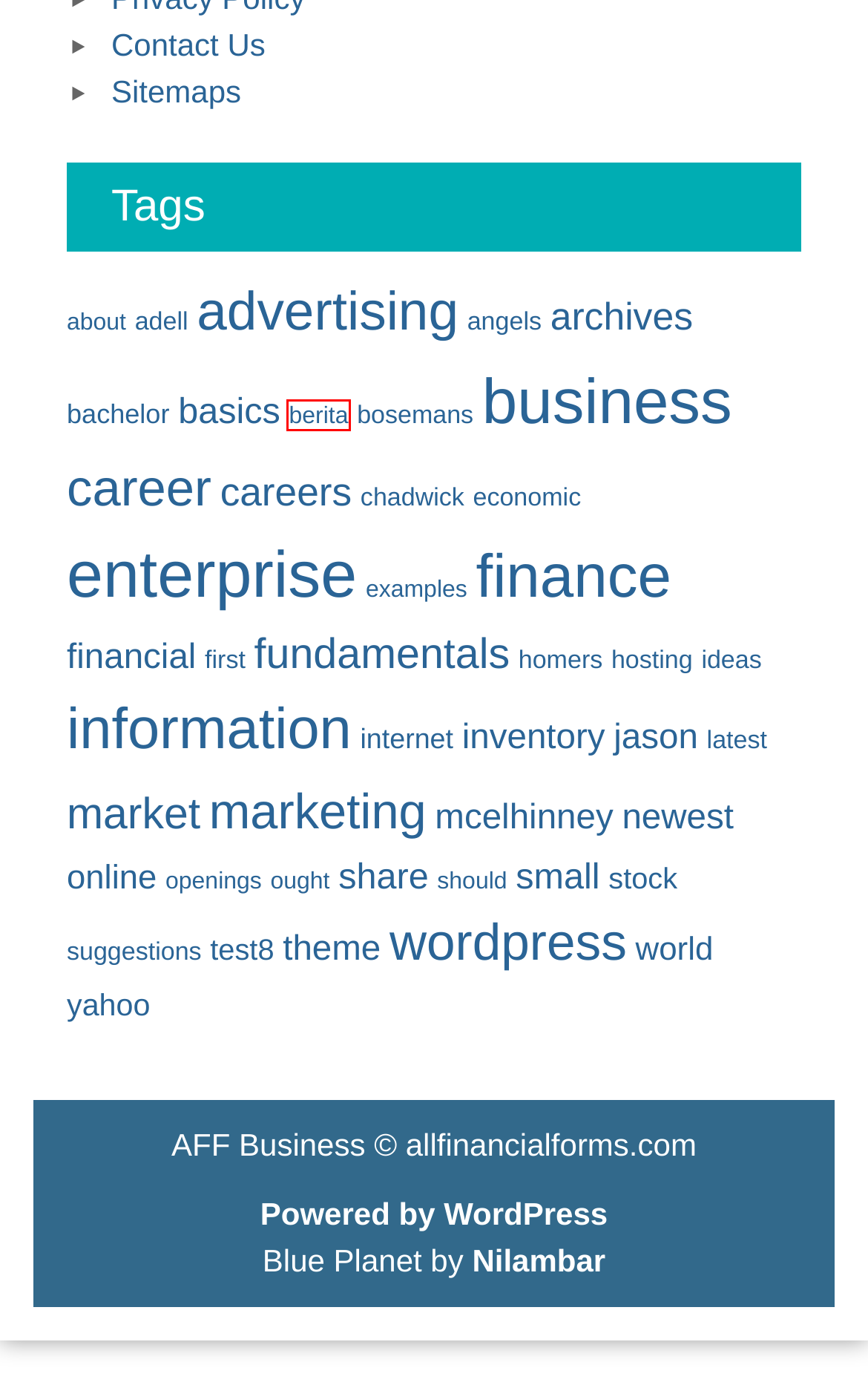You are provided a screenshot of a webpage featuring a red bounding box around a UI element. Choose the webpage description that most accurately represents the new webpage after clicking the element within the red bounding box. Here are the candidates:
A. Sitemaps - AFF Business
B. enterprise Archives - AFF Business
C. marketing Archives - AFF Business
D. berita Archives - AFF Business
E. inventory Archives - AFF Business
F. angels Archives - AFF Business
G. careers Archives - AFF Business
H. archives Archives - AFF Business

D